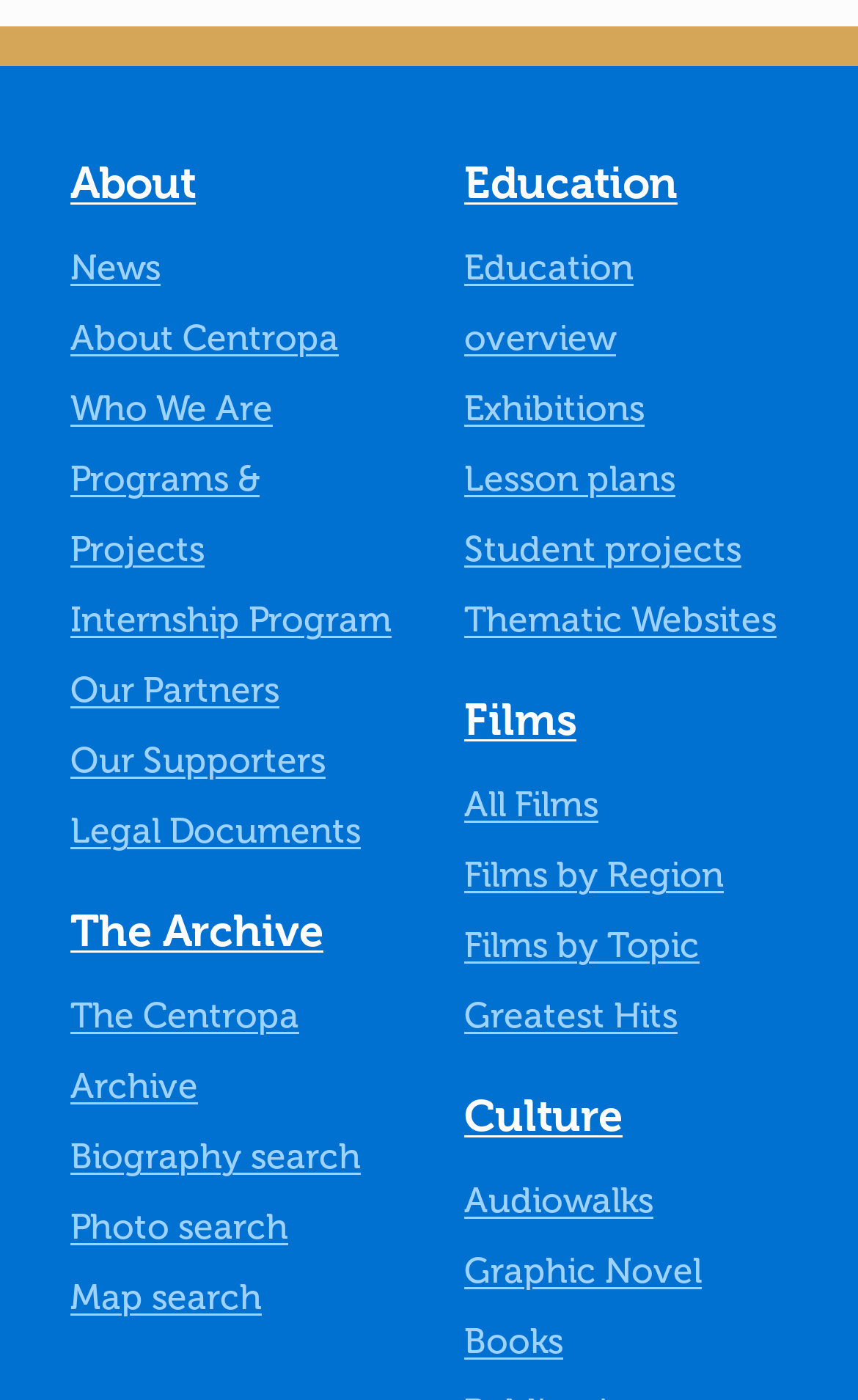Provide the bounding box coordinates for the UI element described in this sentence: "Our Partners". The coordinates should be four float values between 0 and 1, i.e., [left, top, right, bottom].

[0.082, 0.478, 0.326, 0.508]